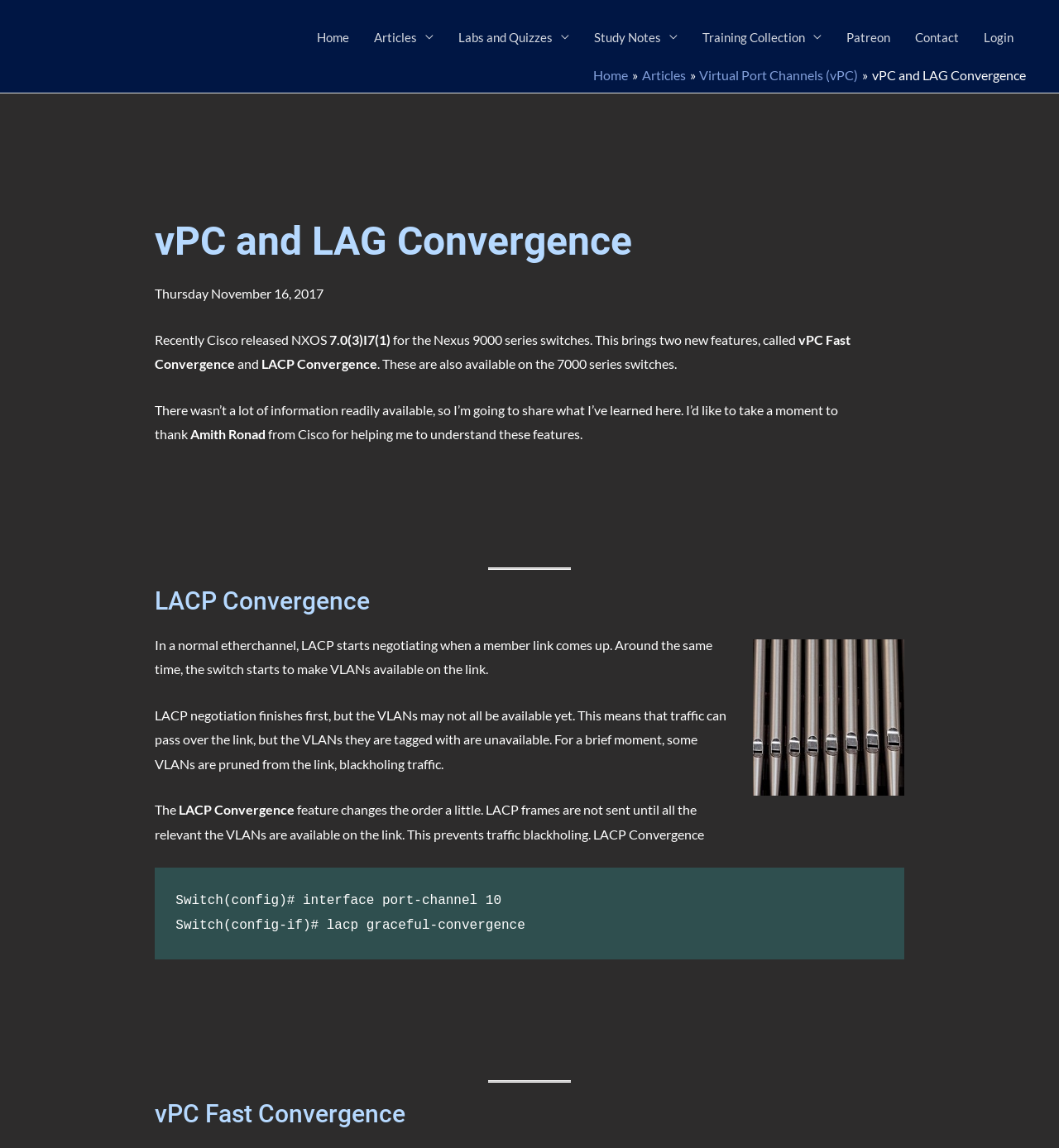Extract the bounding box coordinates of the UI element described: "Training Collection". Provide the coordinates in the format [left, top, right, bottom] with values ranging from 0 to 1.

[0.652, 0.007, 0.788, 0.058]